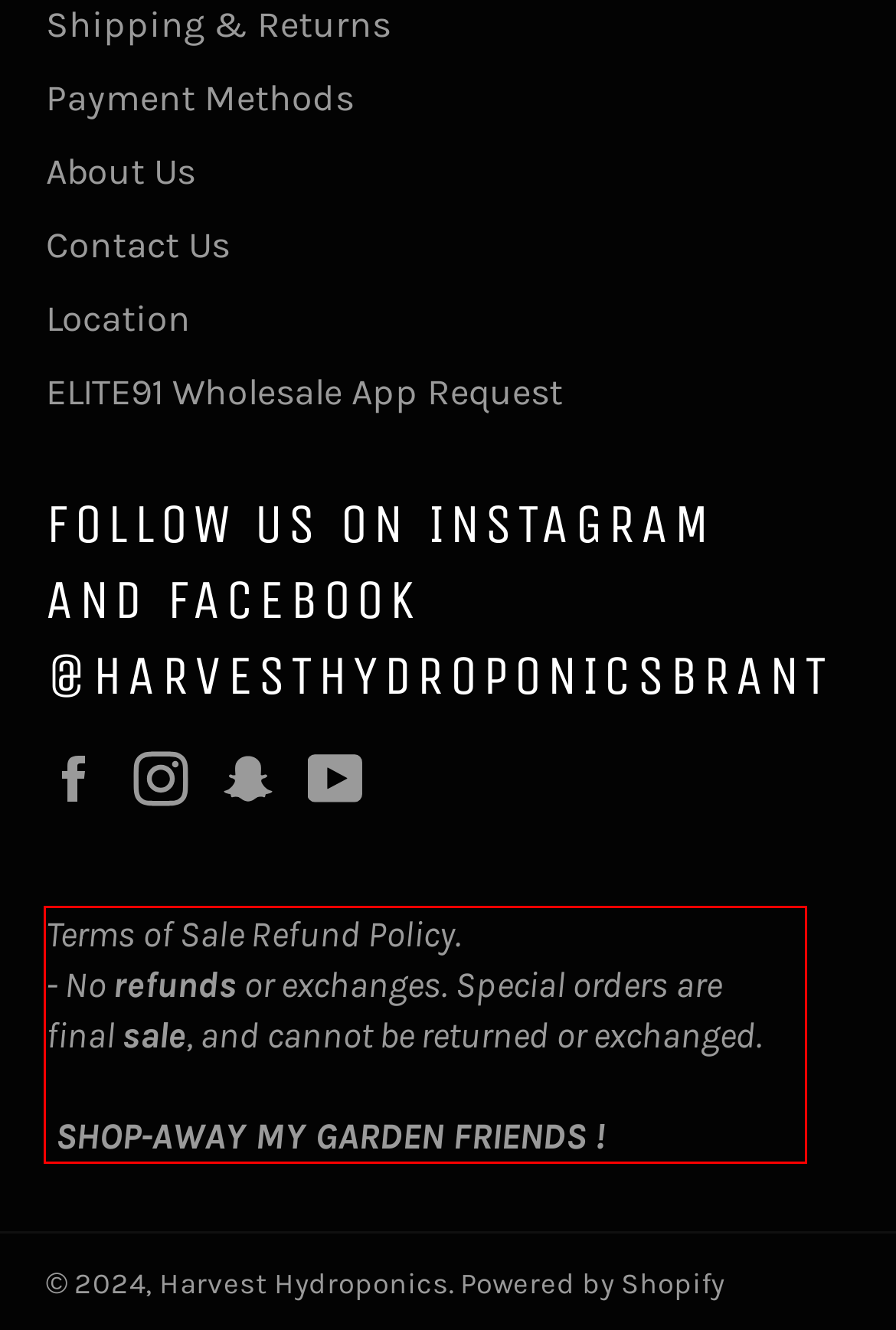You are given a screenshot of a webpage with a UI element highlighted by a red bounding box. Please perform OCR on the text content within this red bounding box.

Terms of Sale Refund Policy. - No refunds or exchanges. Special orders are final sale, and cannot be returned or exchanged. SHOP-AWAY MY GARDEN FRIENDS !